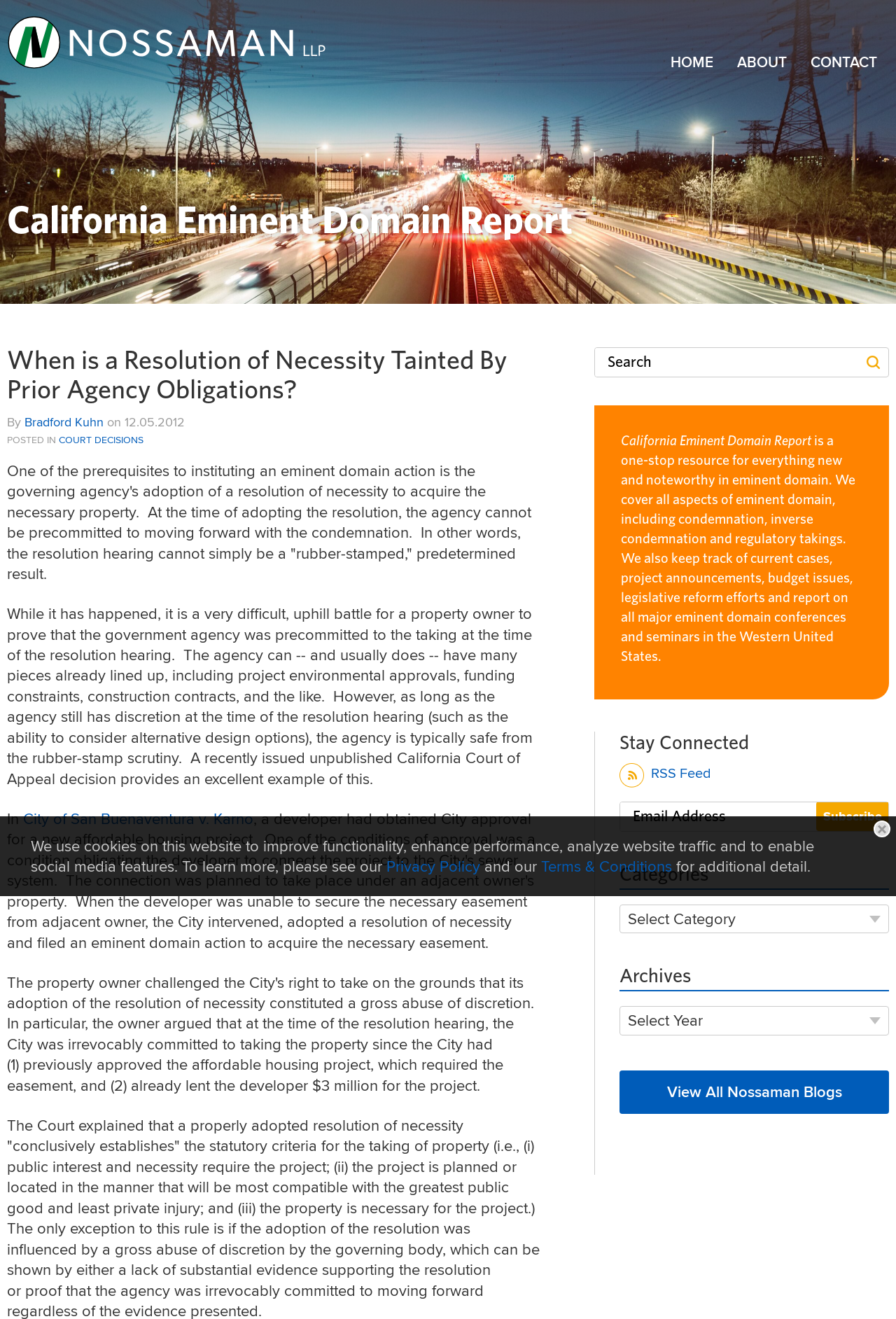Answer the question in one word or a short phrase:
What is the topic of the article?

Eminent Domain